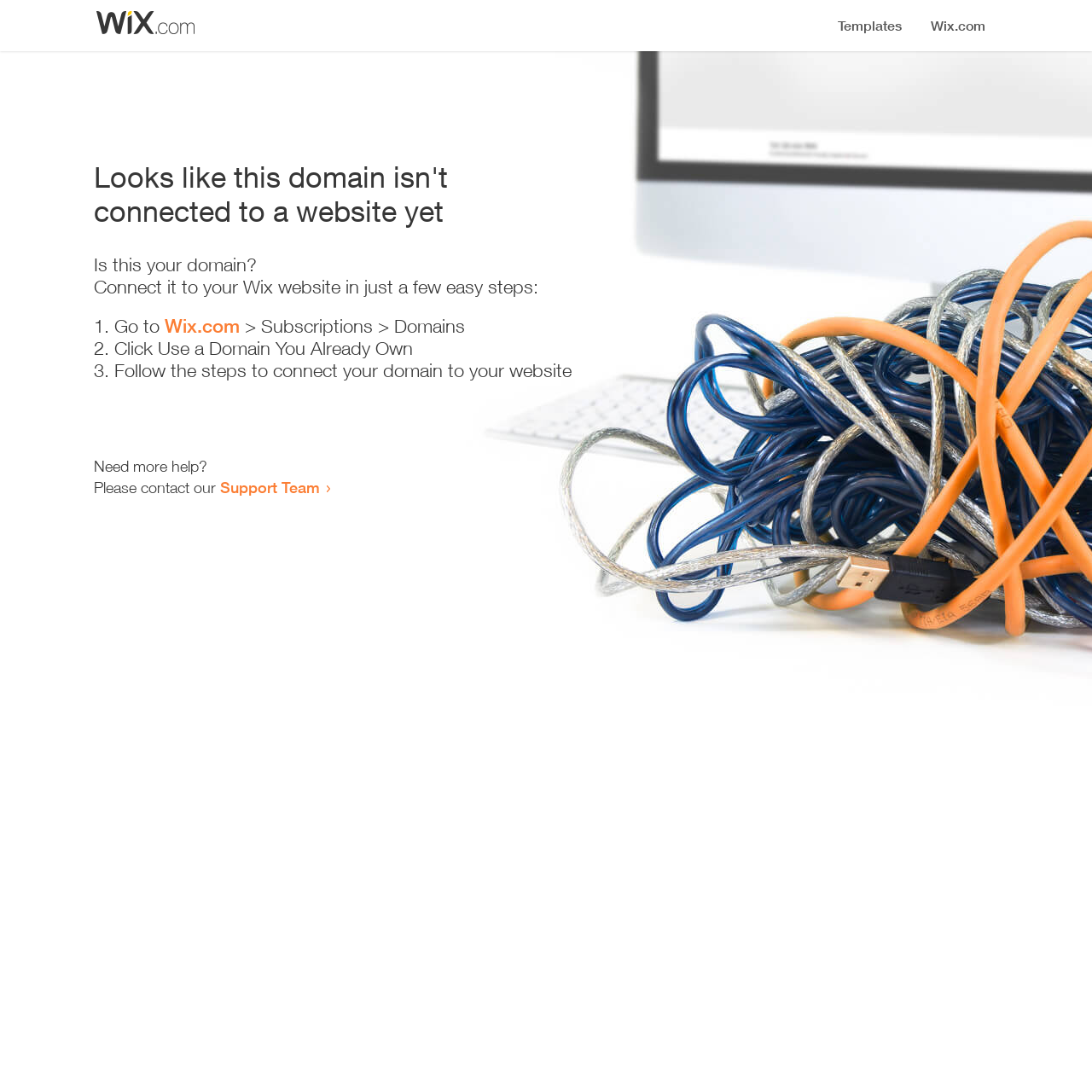Create a detailed summary of all the visual and textual information on the webpage.

The webpage appears to be an error page, indicating that a domain is not connected to a website yet. At the top, there is a small image, likely a logo or icon. Below the image, a prominent heading reads "Looks like this domain isn't connected to a website yet". 

Underneath the heading, a series of instructions are provided to connect the domain to a Wix website. The instructions are divided into three steps, each marked with a numbered list marker (1., 2., and 3.). The first step involves going to Wix.com, specifically the Subscriptions > Domains section. The second step is to click "Use a Domain You Already Own", and the third step is to follow the instructions to connect the domain to the website.

At the bottom of the page, there is a section offering additional help, with a message "Need more help?" followed by an invitation to contact the Support Team, which is a clickable link.